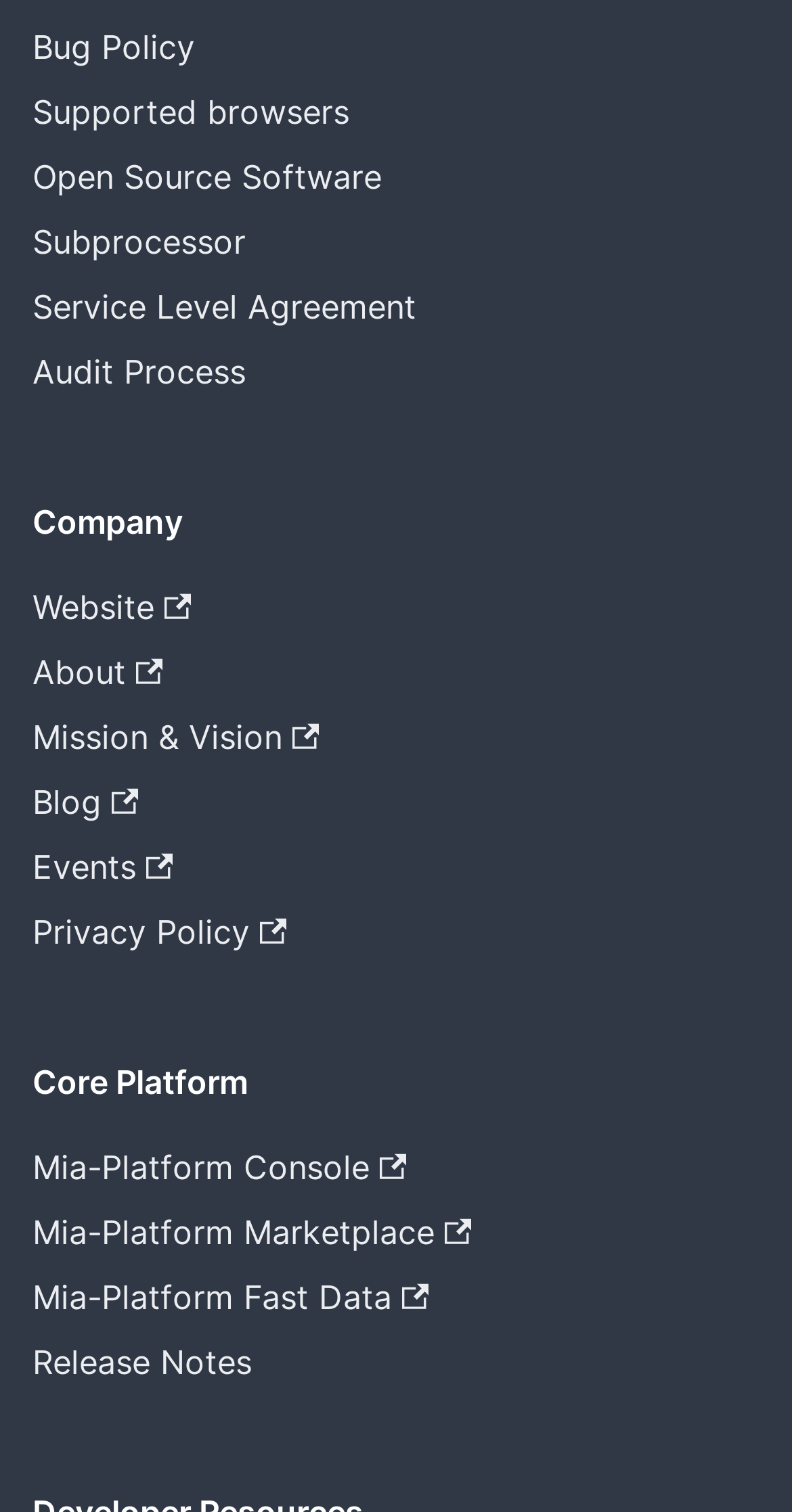What is the second menu item under Core Platform?
Please answer the question as detailed as possible based on the image.

I looked at the section labeled 'Core Platform' and found the menu items 'Mia-Platform Console', 'Mia-Platform Marketplace', and 'Mia-Platform Fast Data'. The second item is 'Mia-Platform Marketplace'.